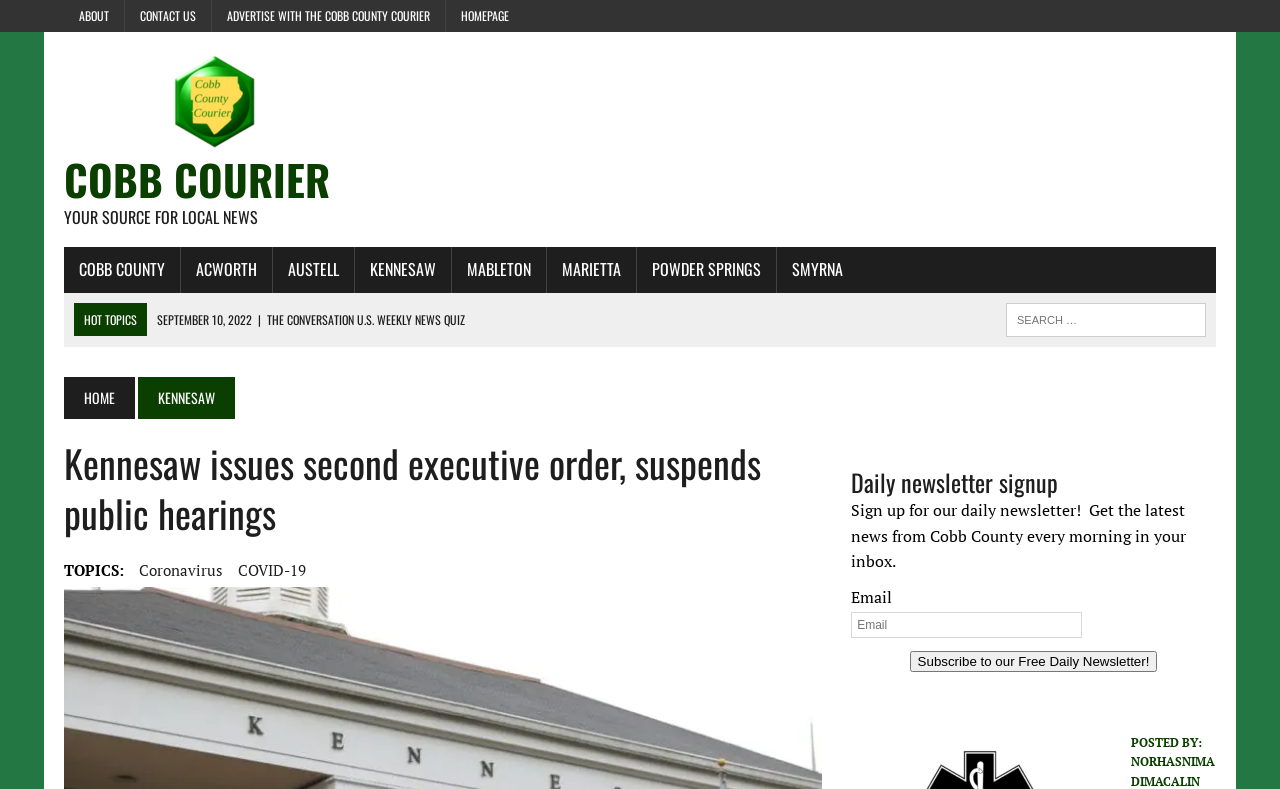What is the name of the newspaper?
Provide an in-depth answer to the question, covering all aspects.

I determined the answer by looking at the top-left corner of the webpage, where I found a logo with the text 'Cobb Courier' and an image with the same name. This suggests that 'Cobb Courier' is the name of the newspaper.